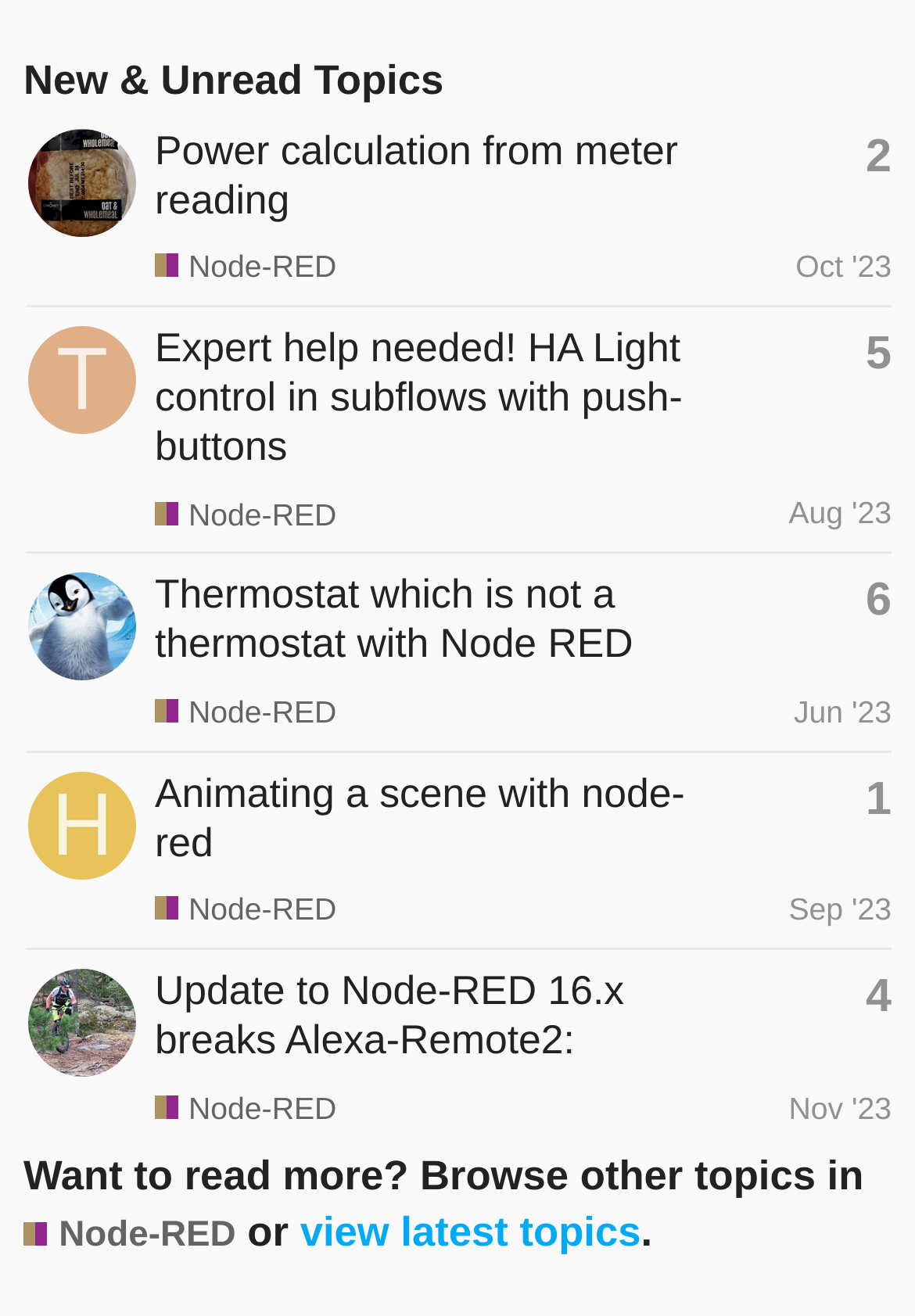Identify the bounding box of the HTML element described here: "view latest topics". Provide the coordinates as four float numbers between 0 and 1: [left, top, right, bottom].

[0.328, 0.919, 0.7, 0.954]